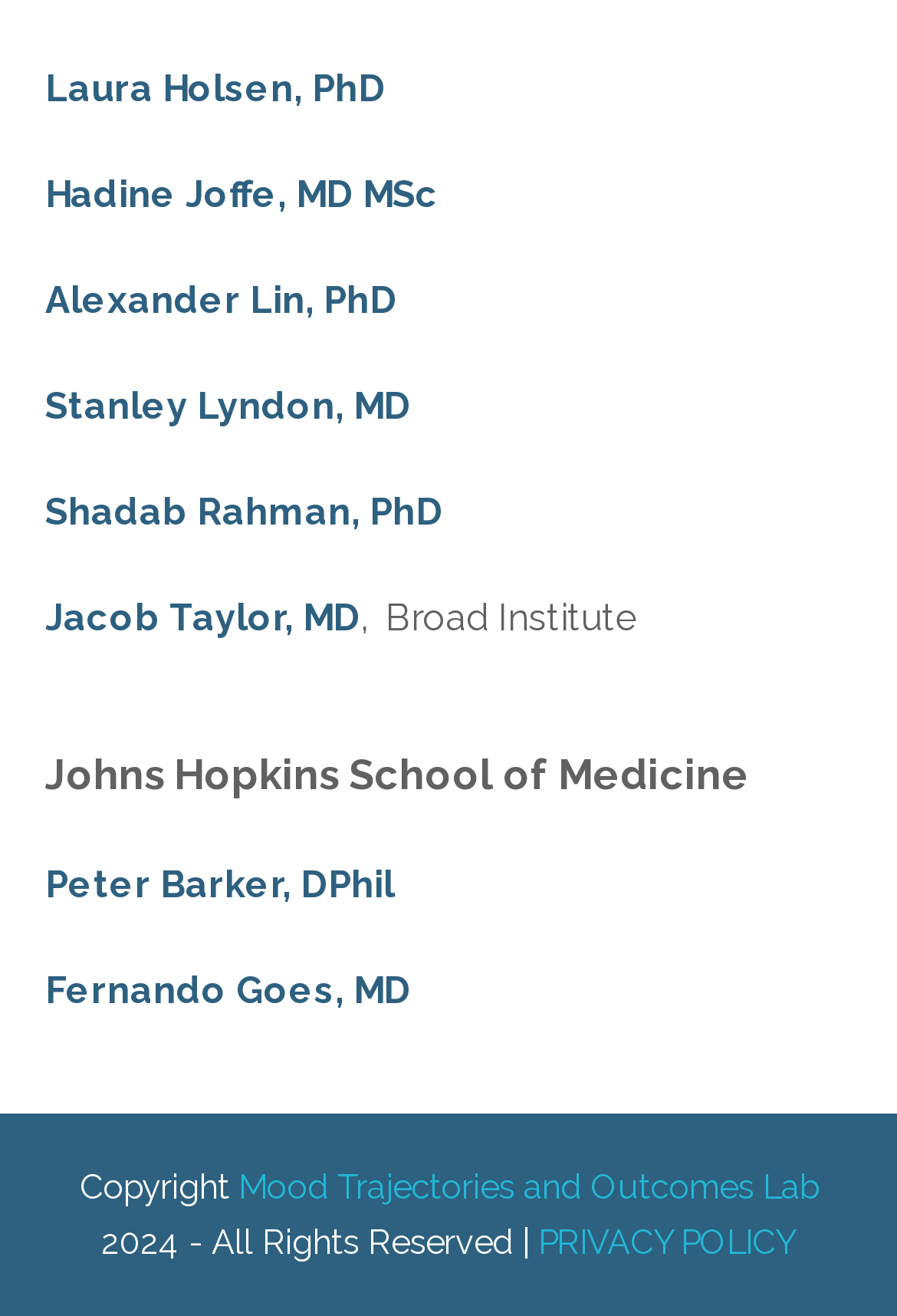What year is mentioned in the copyright notice?
Based on the image, please offer an in-depth response to the question.

The copyright notice at the bottom of the webpage mentions '2024 - All Rights Reserved', indicating that the copyright is valid for the year 2024.